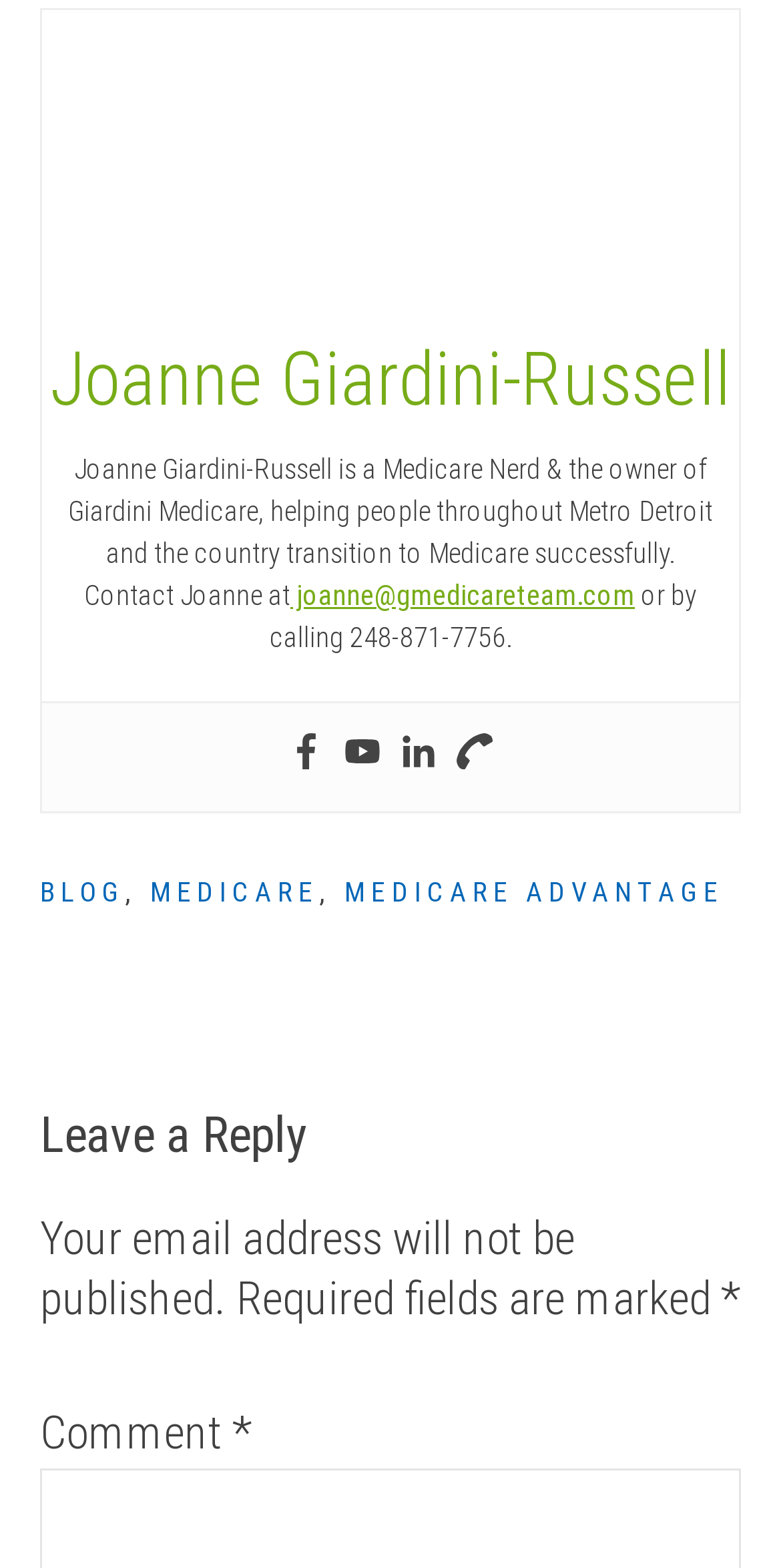Kindly respond to the following question with a single word or a brief phrase: 
What is the phone number to contact Joanne?

248-871-7756